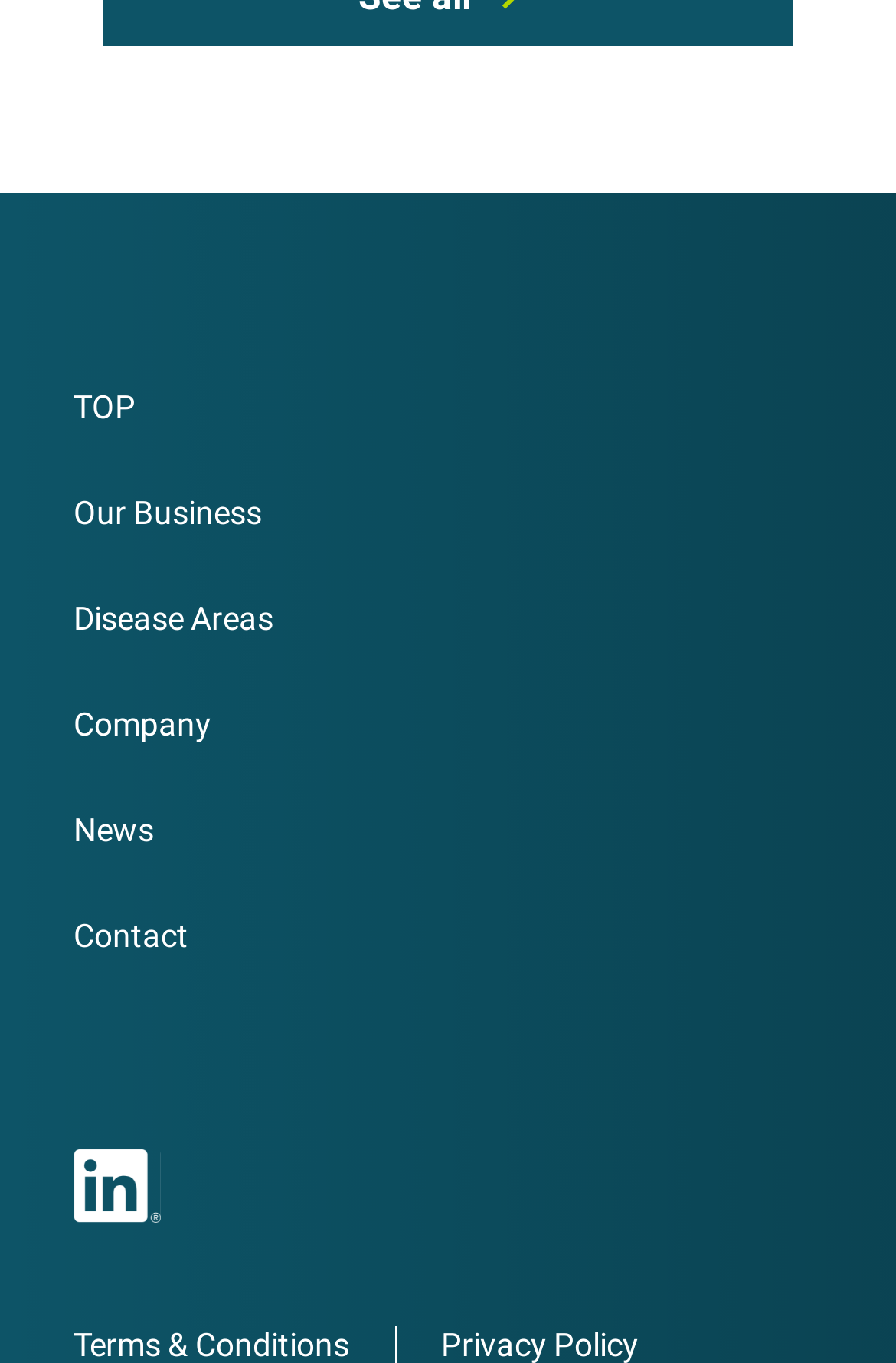How many social media links are present on the webpage?
Utilize the information in the image to give a detailed answer to the question.

I found a single social media link, 'LinkedIn', which is accompanied by an image with the same name. This suggests that there is only one social media link on the webpage.